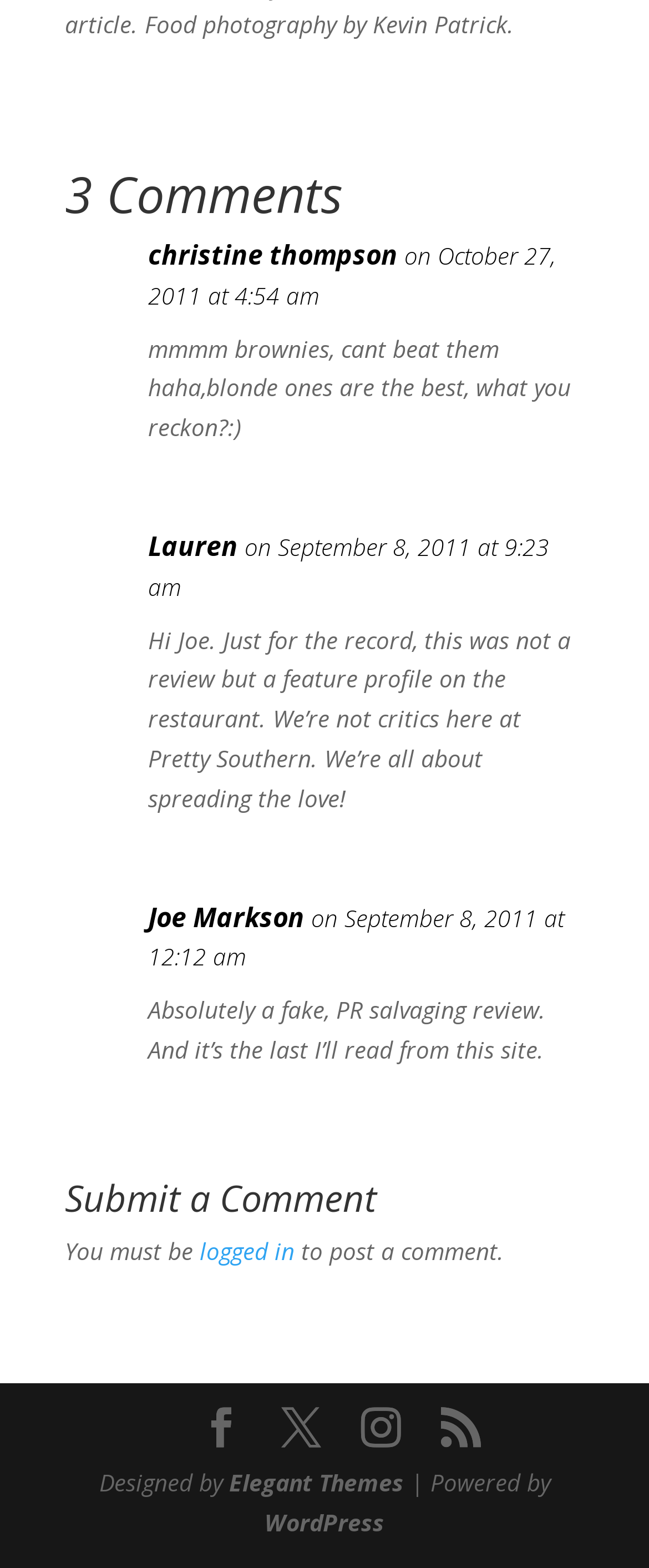Determine the bounding box coordinates of the region I should click to achieve the following instruction: "Click on the 'Lauren' link". Ensure the bounding box coordinates are four float numbers between 0 and 1, i.e., [left, top, right, bottom].

[0.228, 0.337, 0.367, 0.362]